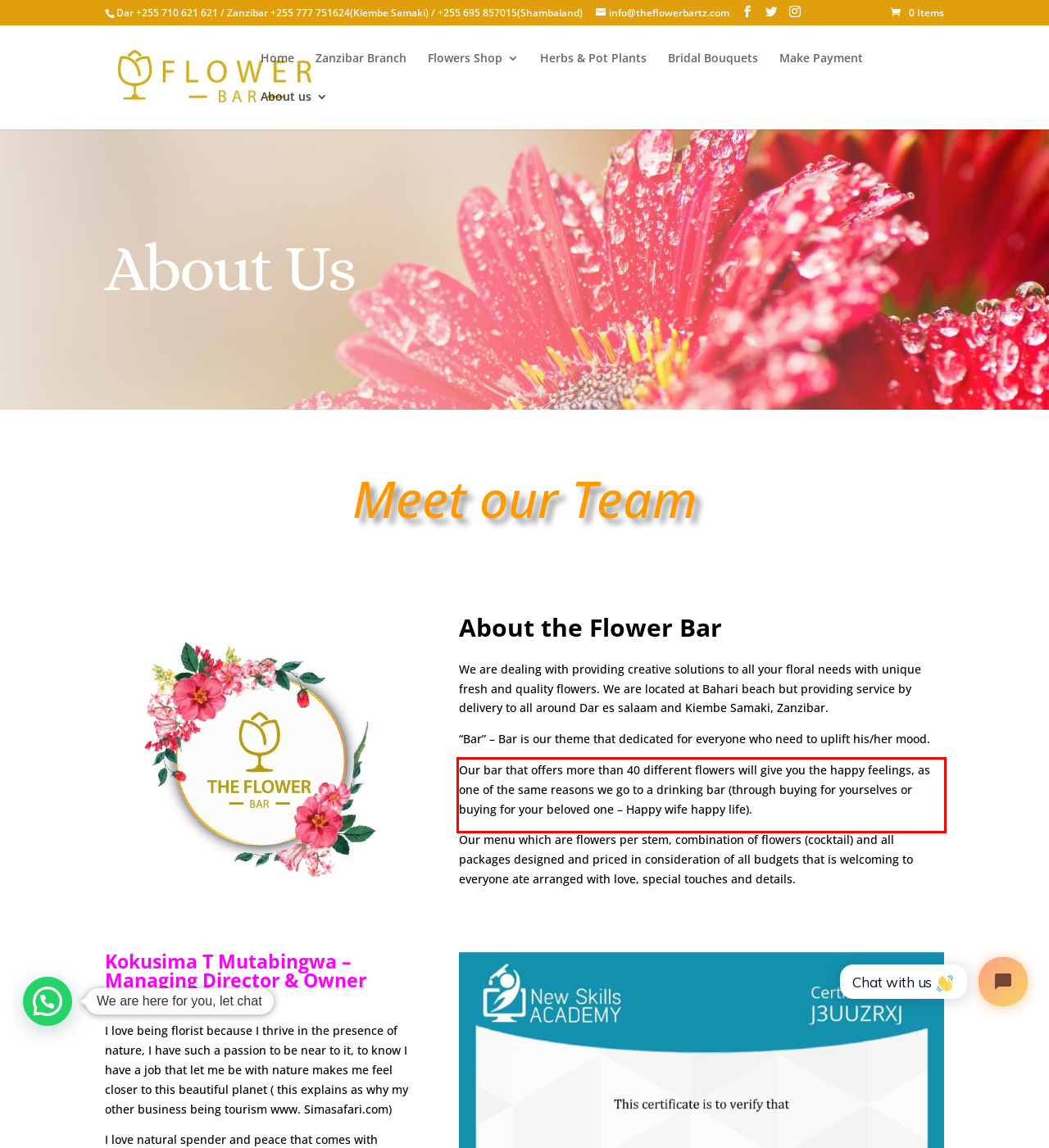Please perform OCR on the UI element surrounded by the red bounding box in the given webpage screenshot and extract its text content.

Our bar that offers more than 40 different flowers will give you the happy feelings, as one of the same reasons we go to a drinking bar (through buying for yourselves or buying for your beloved one – Happy wife happy life).